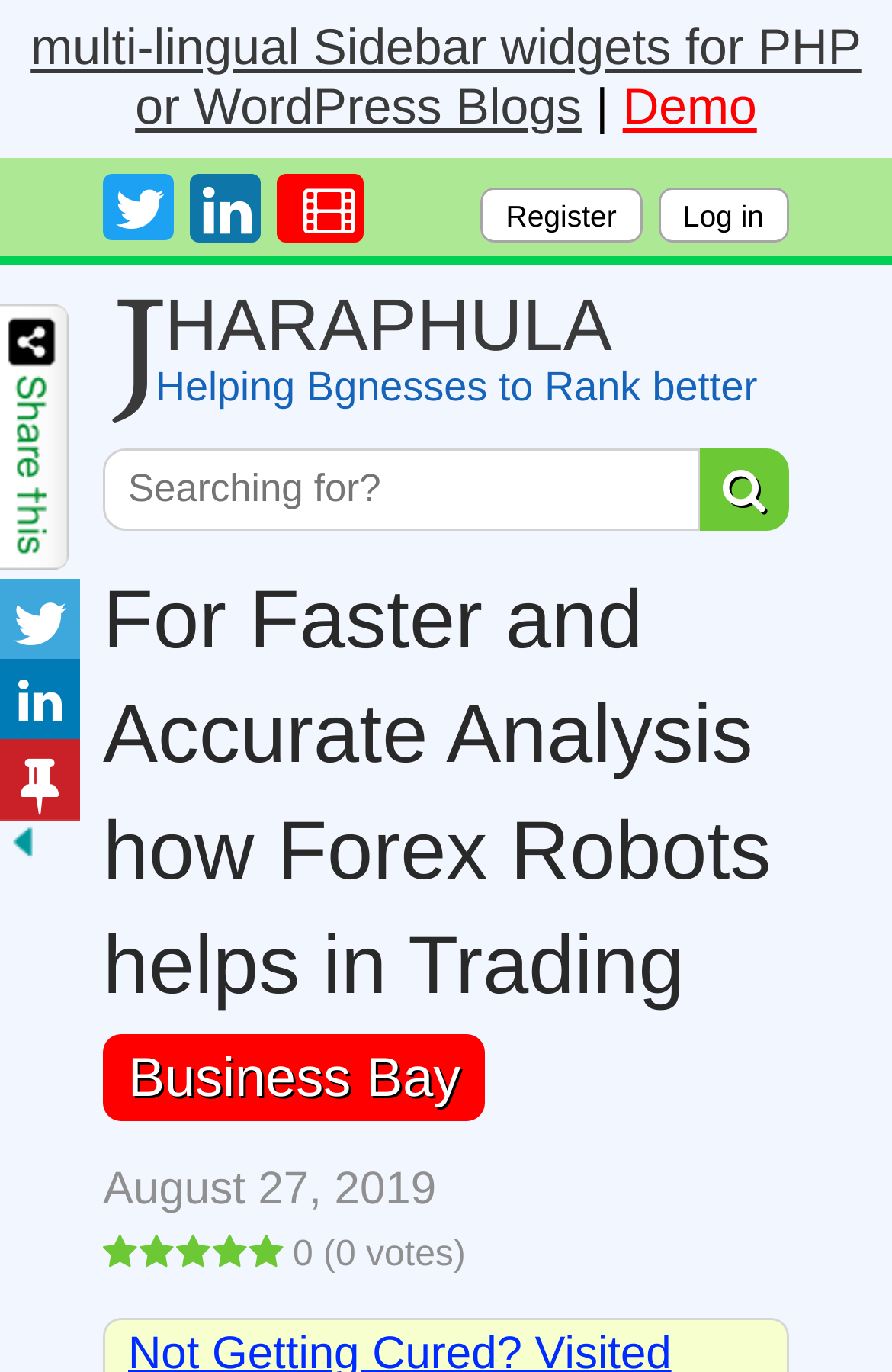Please identify the bounding box coordinates of the element that needs to be clicked to perform the following instruction: "Visit the 'Business Bay' page".

[0.144, 0.764, 0.516, 0.809]